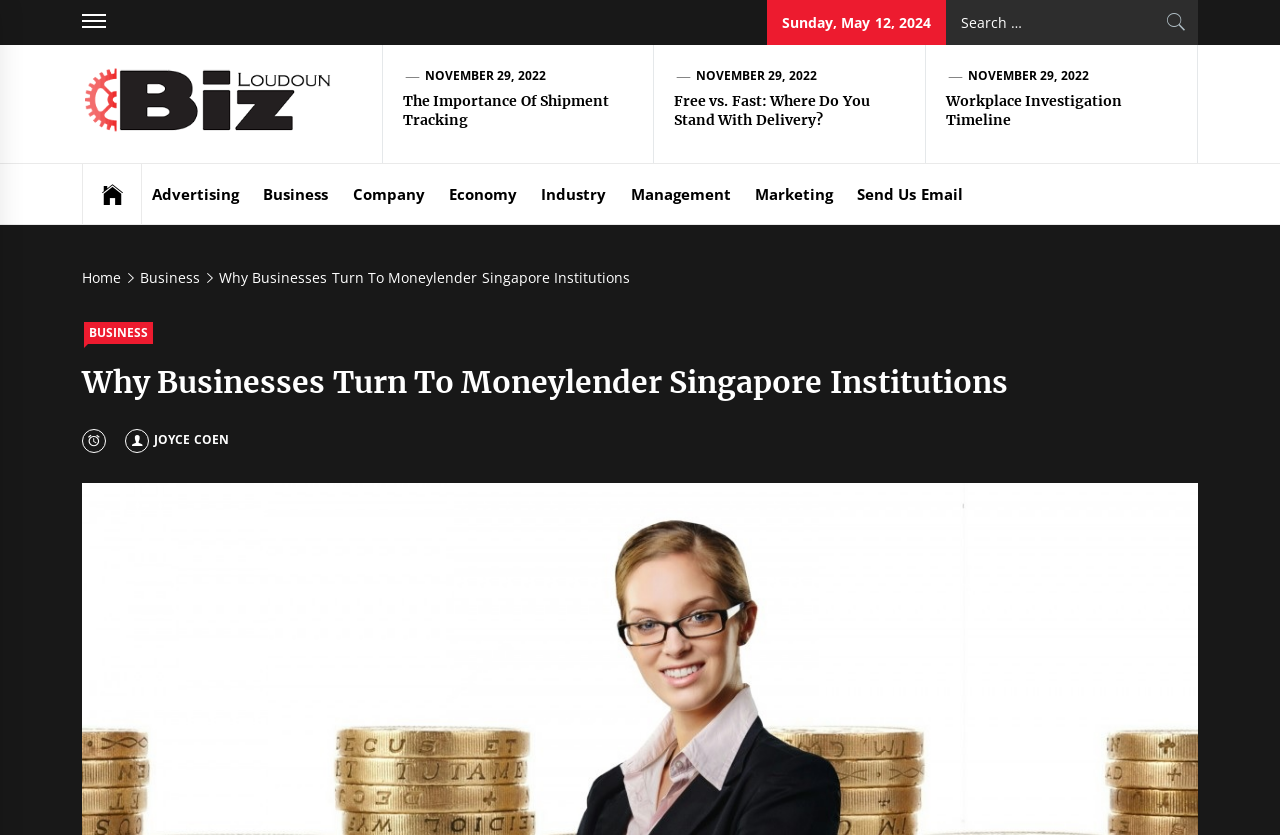Determine the bounding box coordinates of the clickable element to complete this instruction: "Go to Biz Loudoun homepage". Provide the coordinates in the format of four float numbers between 0 and 1, [left, top, right, bottom].

[0.064, 0.107, 0.283, 0.131]